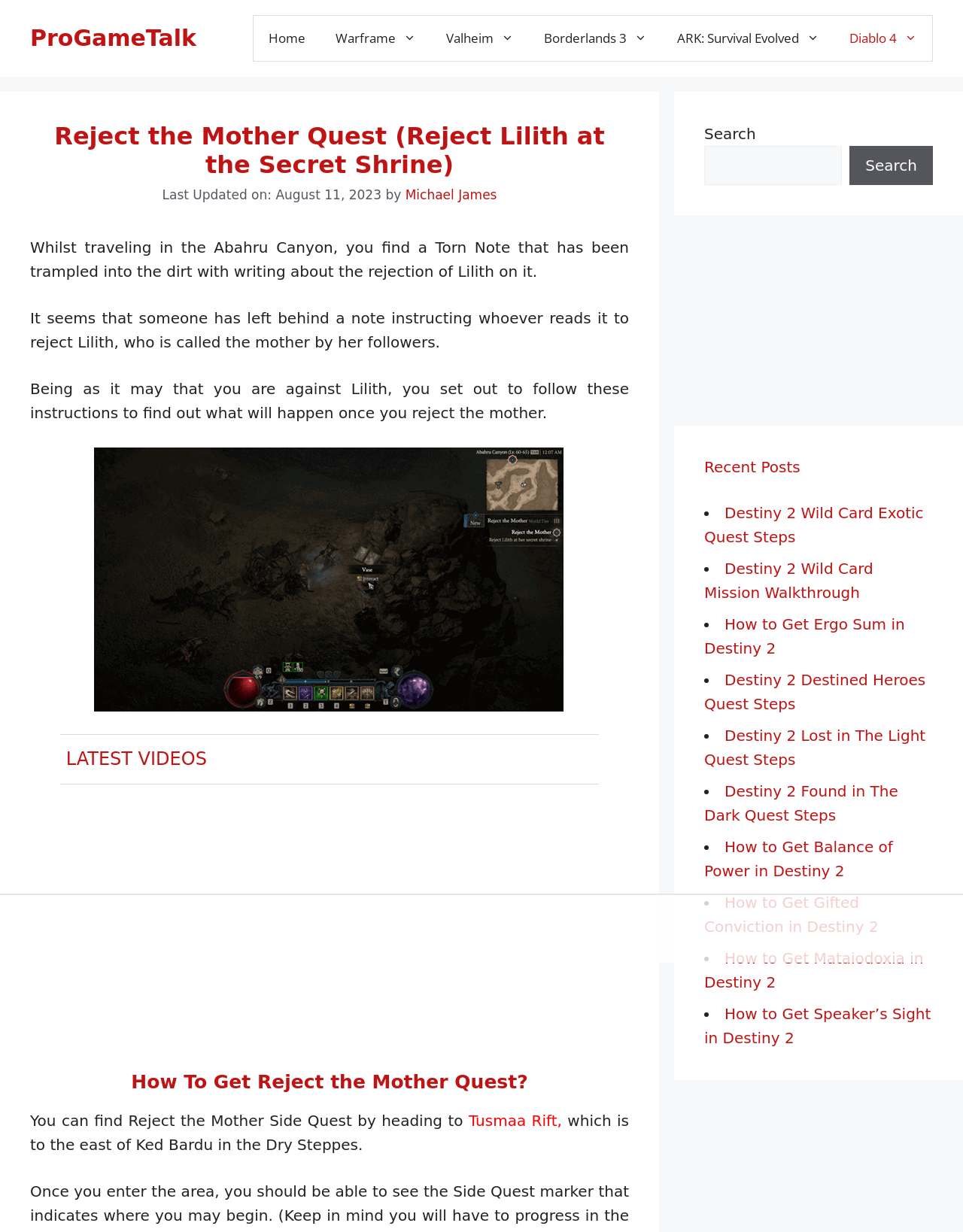Bounding box coordinates are specified in the format (top-left x, top-left y, bottom-right x, bottom-right y). All values are floating point numbers bounded between 0 and 1. Please provide the bounding box coordinate of the region this sentence describes: Warframe

[0.333, 0.013, 0.448, 0.049]